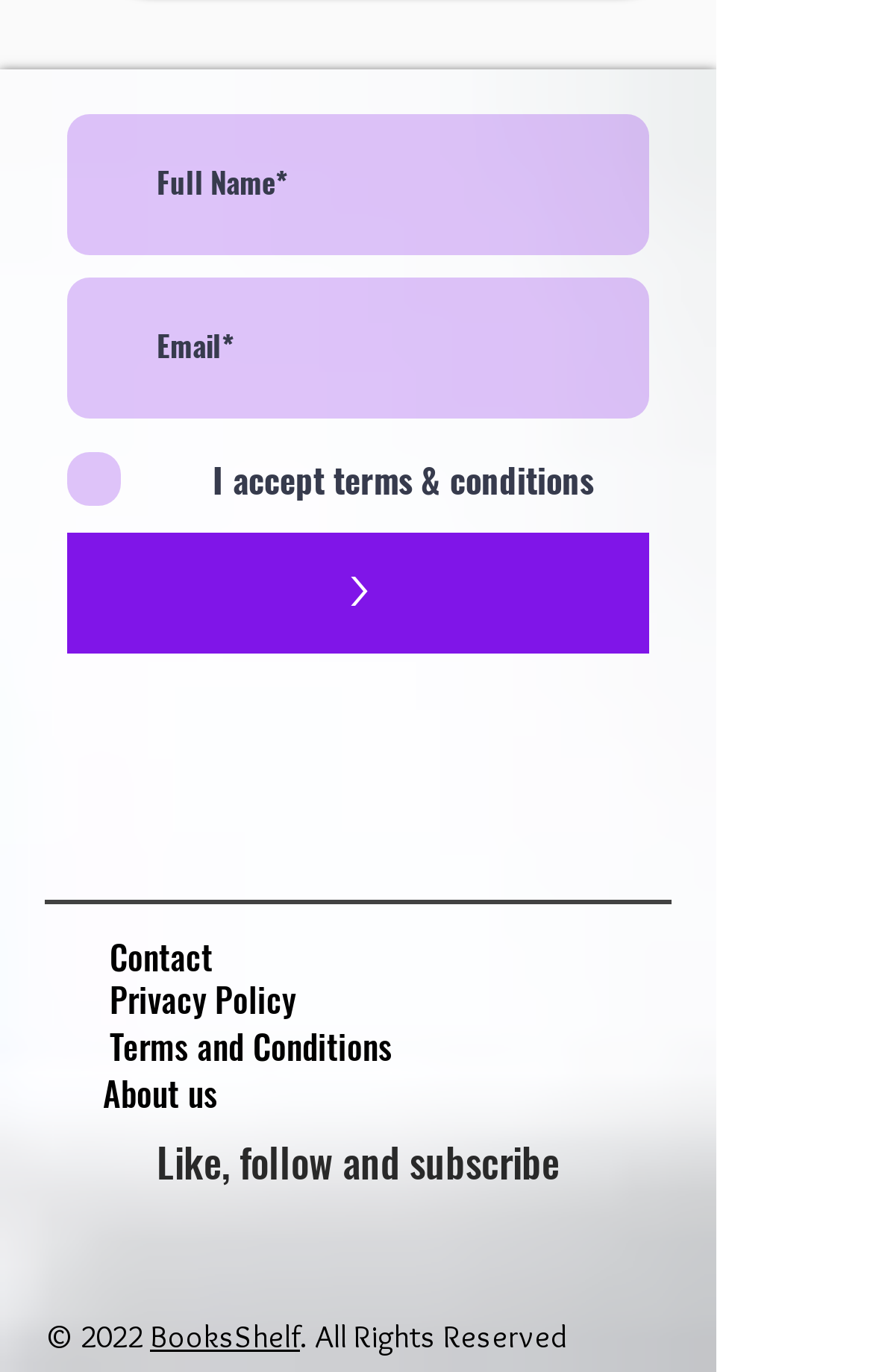Determine the bounding box coordinates for the area that should be clicked to carry out the following instruction: "Visit contact page".

[0.126, 0.68, 0.697, 0.715]